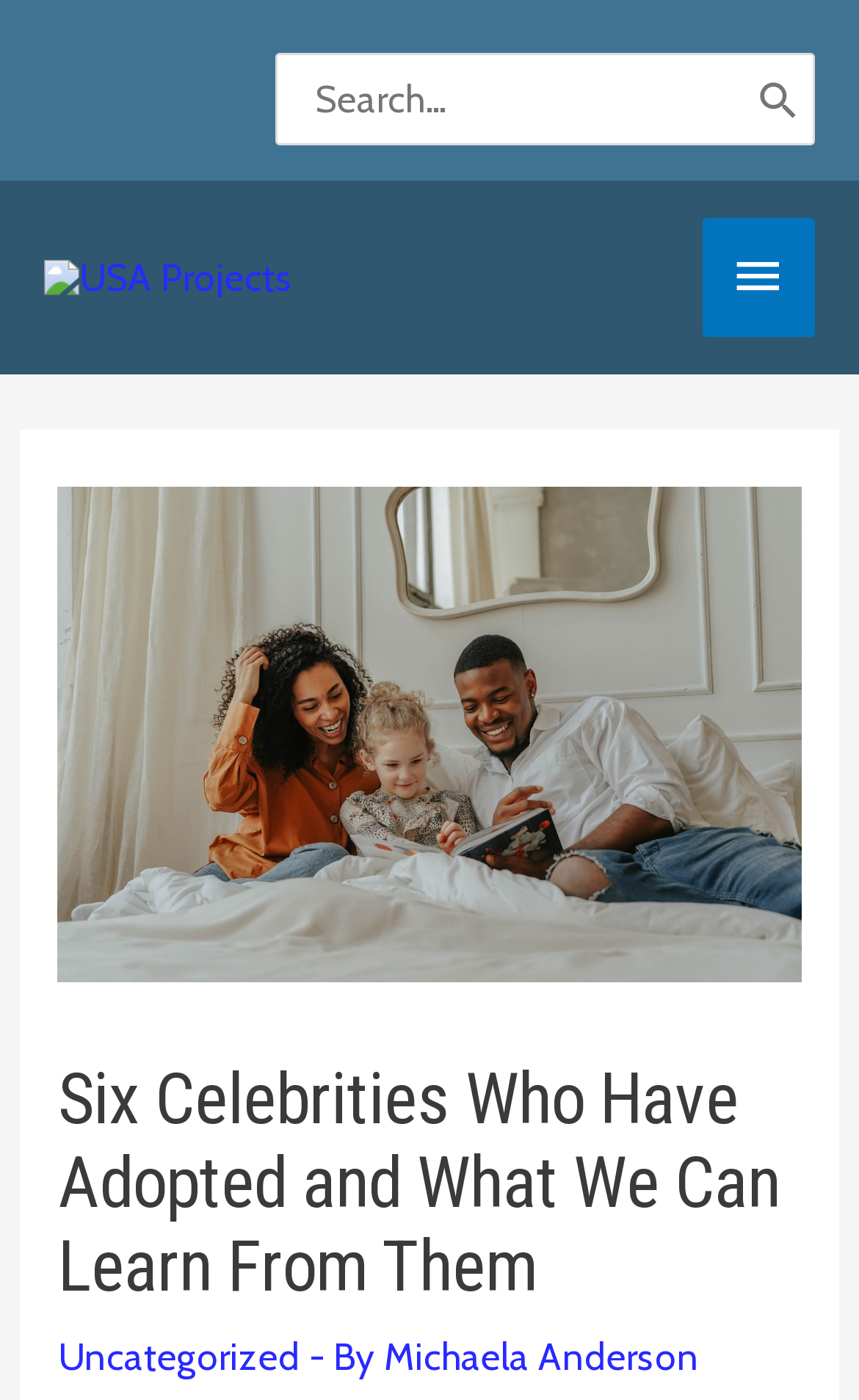Can you locate the main headline on this webpage and provide its text content?

Six Celebrities Who Have Adopted and What We Can Learn From Them